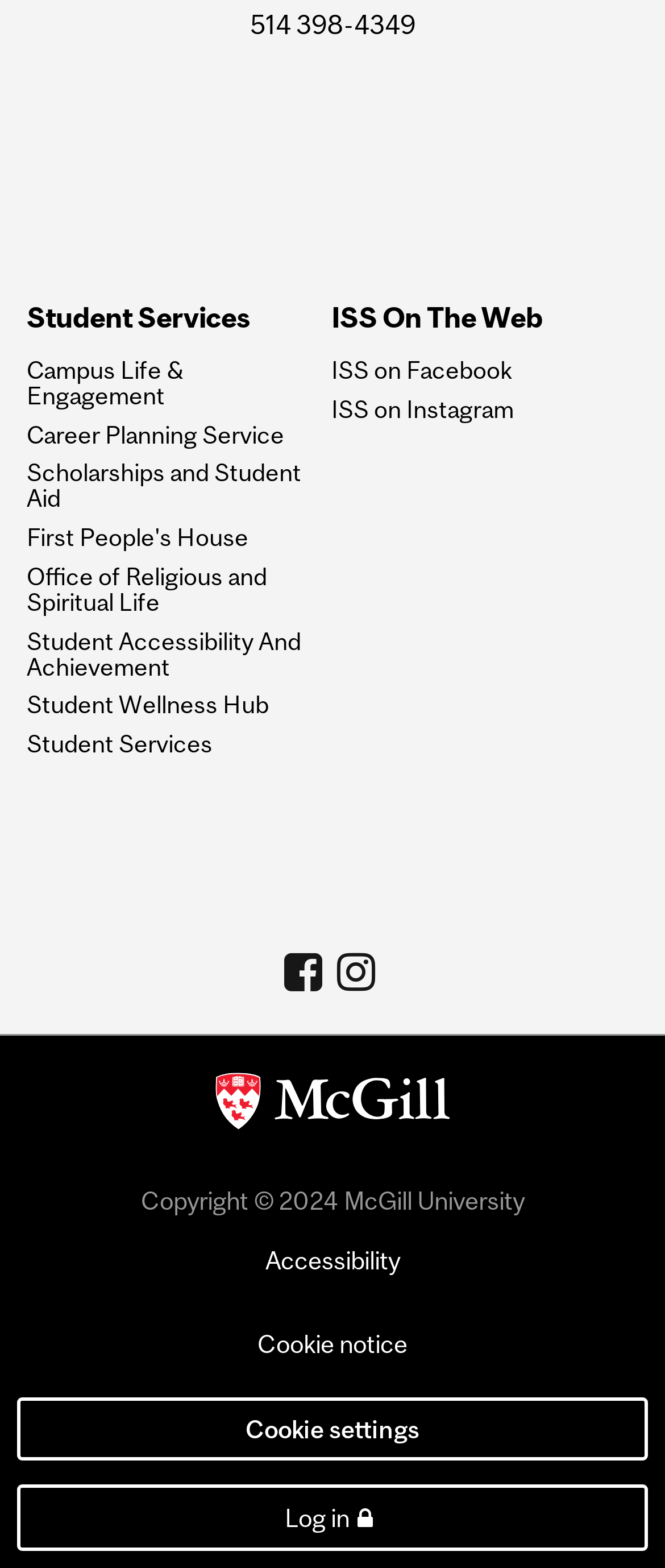Locate the bounding box coordinates of the clickable element to fulfill the following instruction: "Log in". Provide the coordinates as four float numbers between 0 and 1 in the format [left, top, right, bottom].

[0.026, 0.947, 0.974, 0.989]